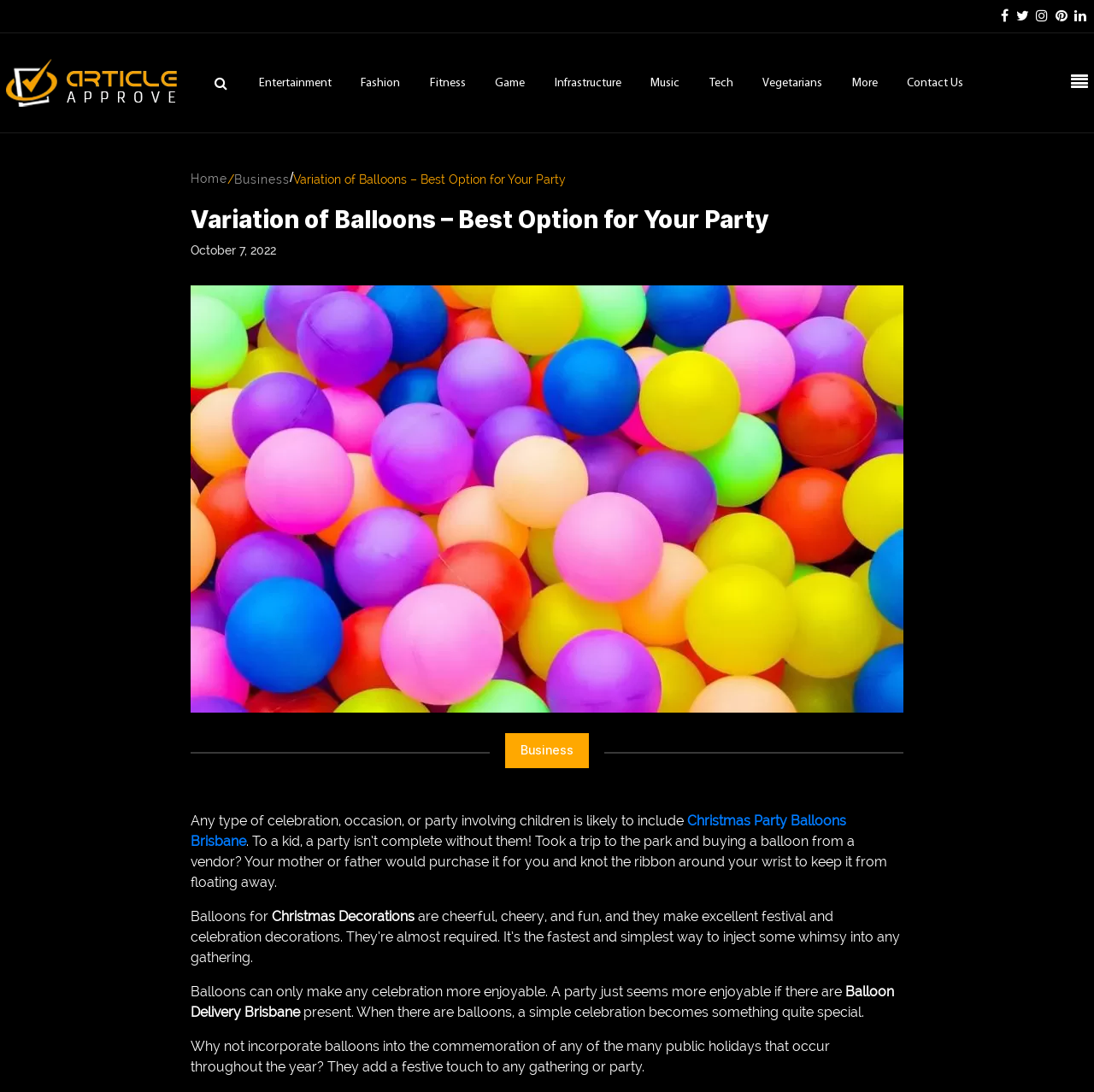Extract the main title from the webpage.

Variation of Balloons – Best Option for Your Party